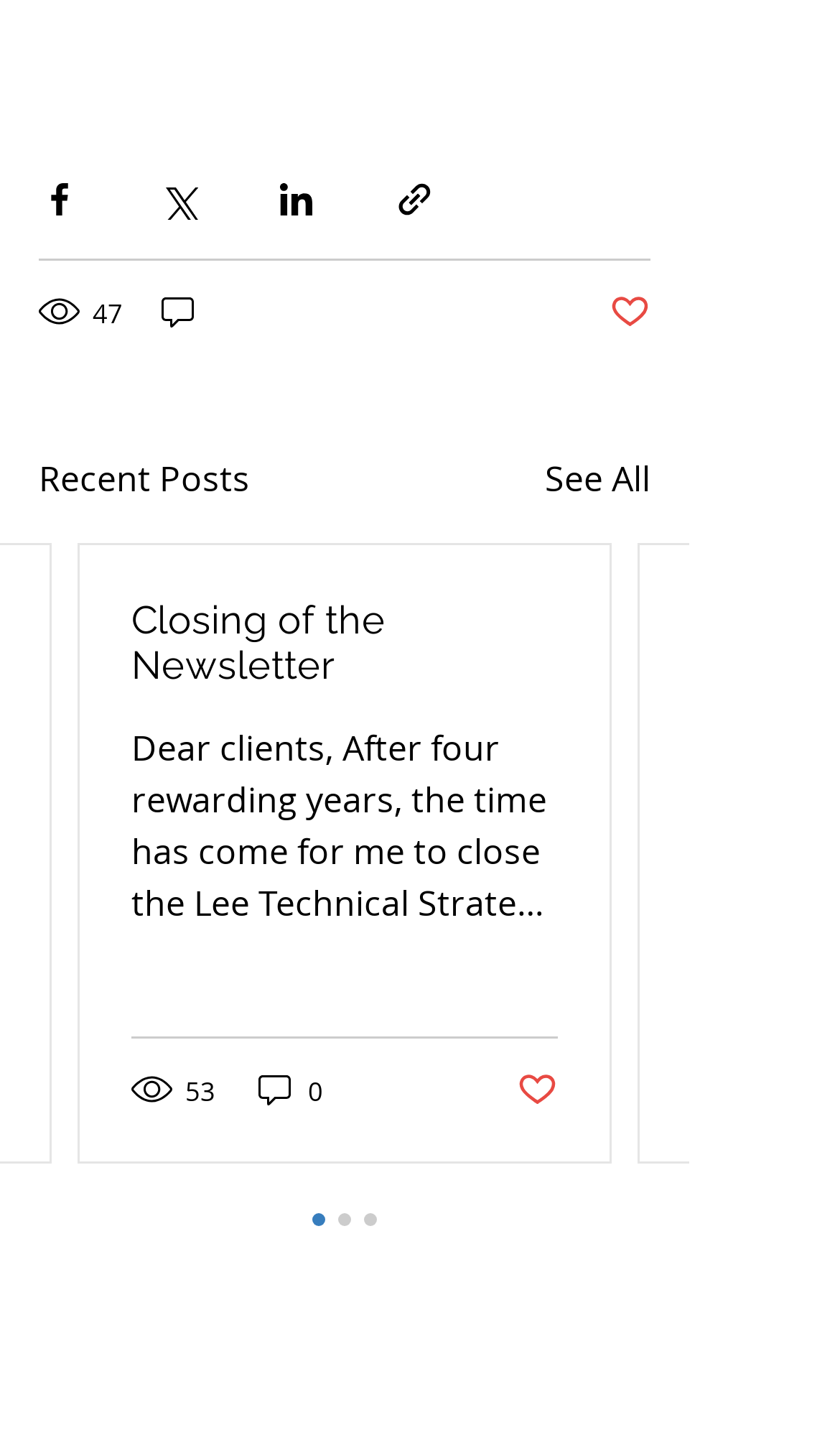Can you look at the image and give a comprehensive answer to the question:
How many posts are displayed on the webpage?

I scanned the webpage and found only one post displayed, which is titled 'Closing of the Newsletter'. Therefore, there is only 1 post displayed on the webpage.